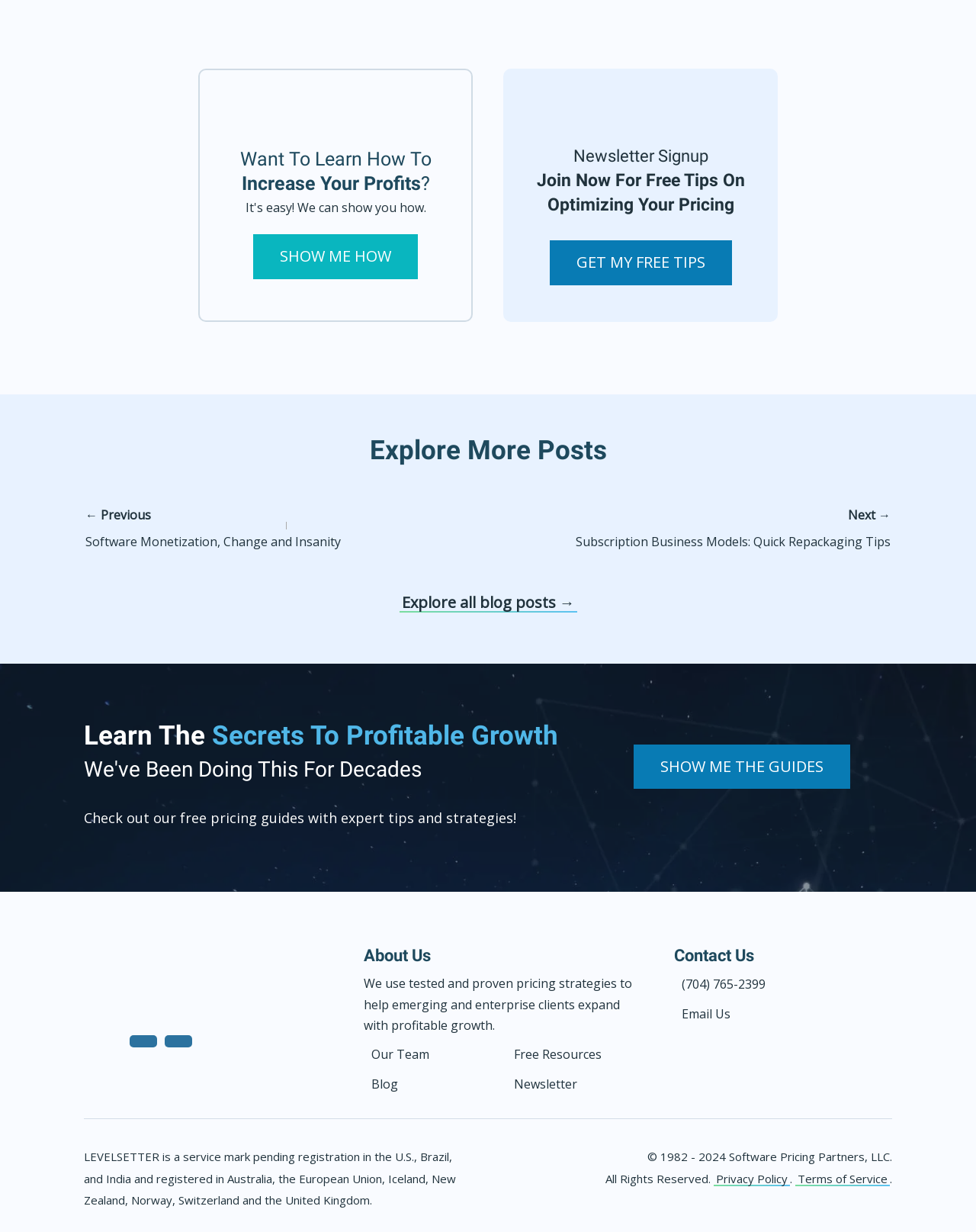Please locate the bounding box coordinates of the region I need to click to follow this instruction: "Show me the guides".

[0.649, 0.604, 0.871, 0.641]